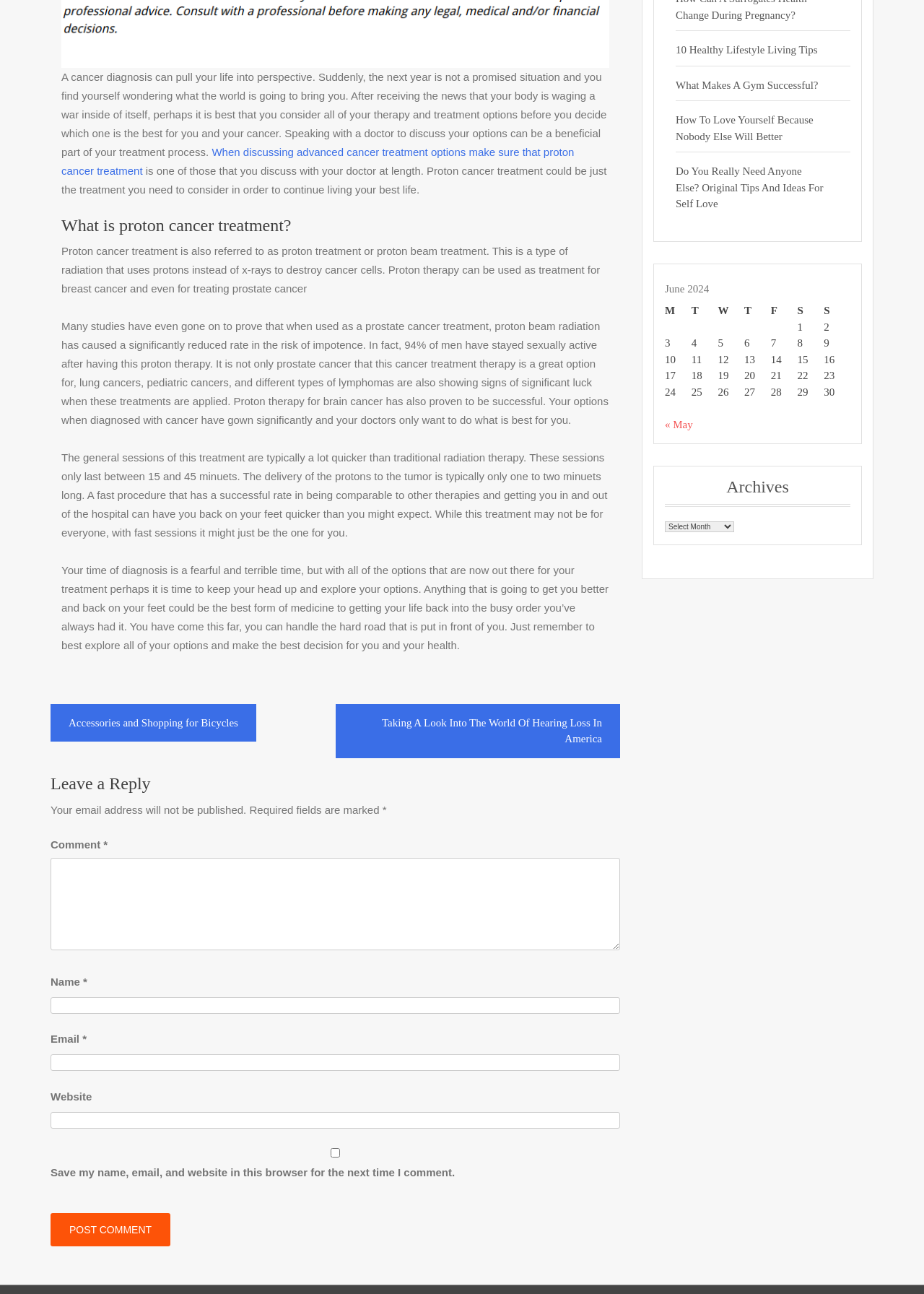Find the bounding box coordinates for the UI element that matches this description: "name="submit" value="Post Comment"".

[0.055, 0.937, 0.184, 0.963]